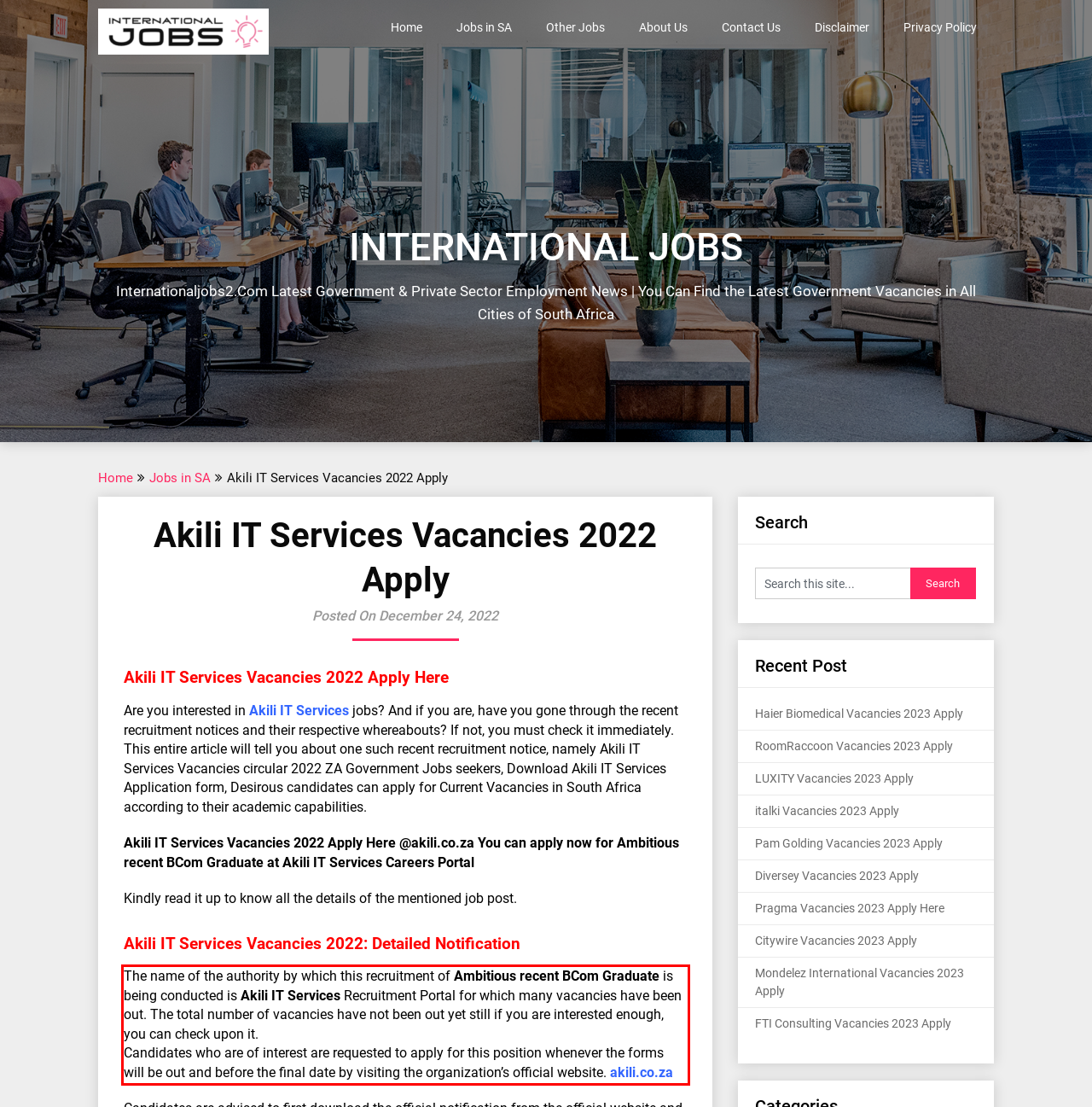Examine the webpage screenshot, find the red bounding box, and extract the text content within this marked area.

The name of the authority by which this recruitment of Ambitious recent BCom Graduate is being conducted is Akili IT Services Recruitment Portal for which many vacancies have been out. The total number of vacancies have not been out yet still if you are interested enough, you can check upon it. Candidates who are of interest are requested to apply for this position whenever the forms will be out and before the final date by visiting the organization’s official website. akili.co.za